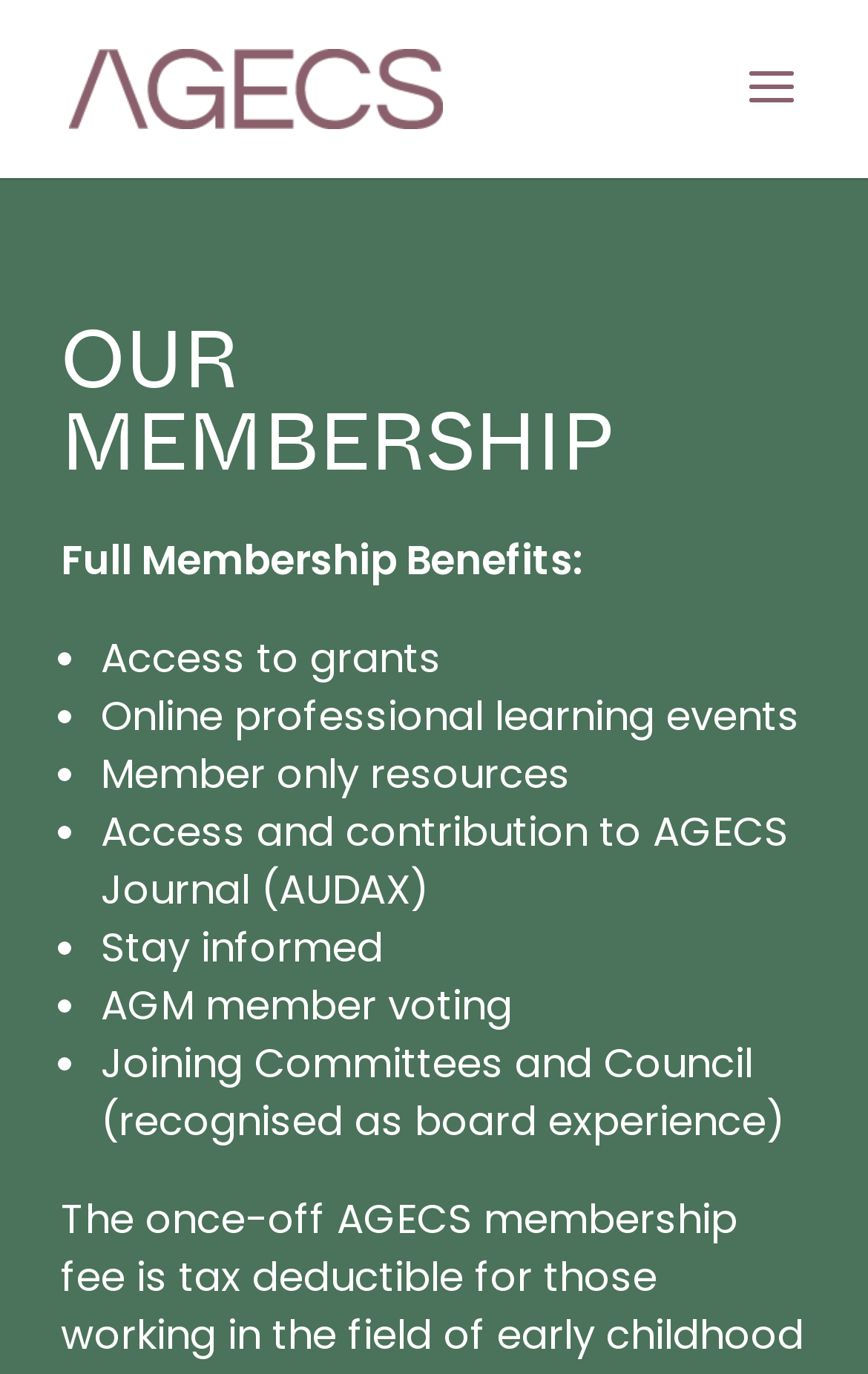Analyze the image and give a detailed response to the question:
What is the name of the organization?

The name of the organization is AGECS, which is mentioned in the link and image at the top of the webpage.